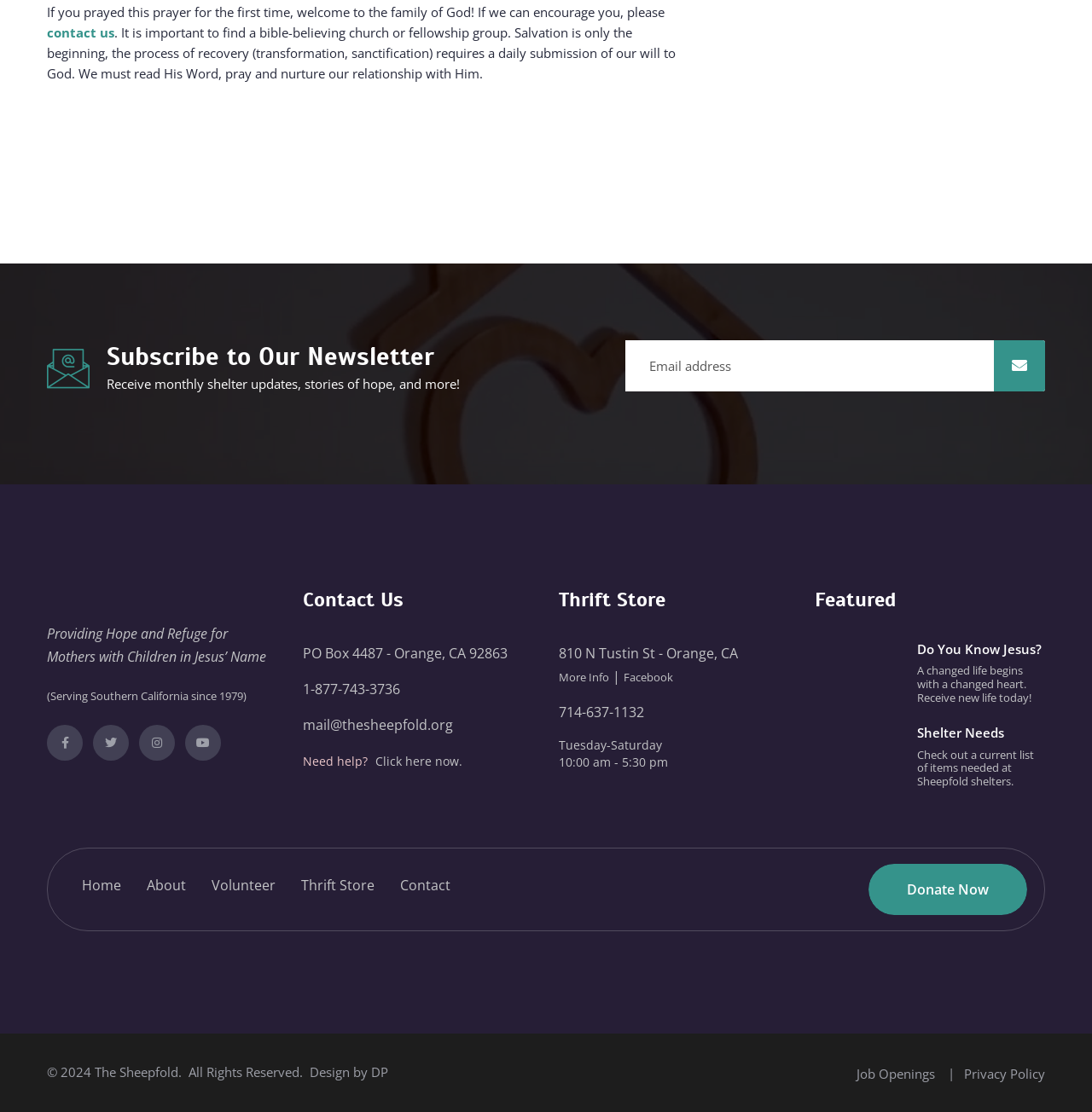What is the organization's physical address?
Please give a detailed and elaborate explanation in response to the question.

The physical address of the organization is provided in the 'Contact Us' section, which is a PO box address in Orange, CA. This address can be used to send mail or packages to the organization.